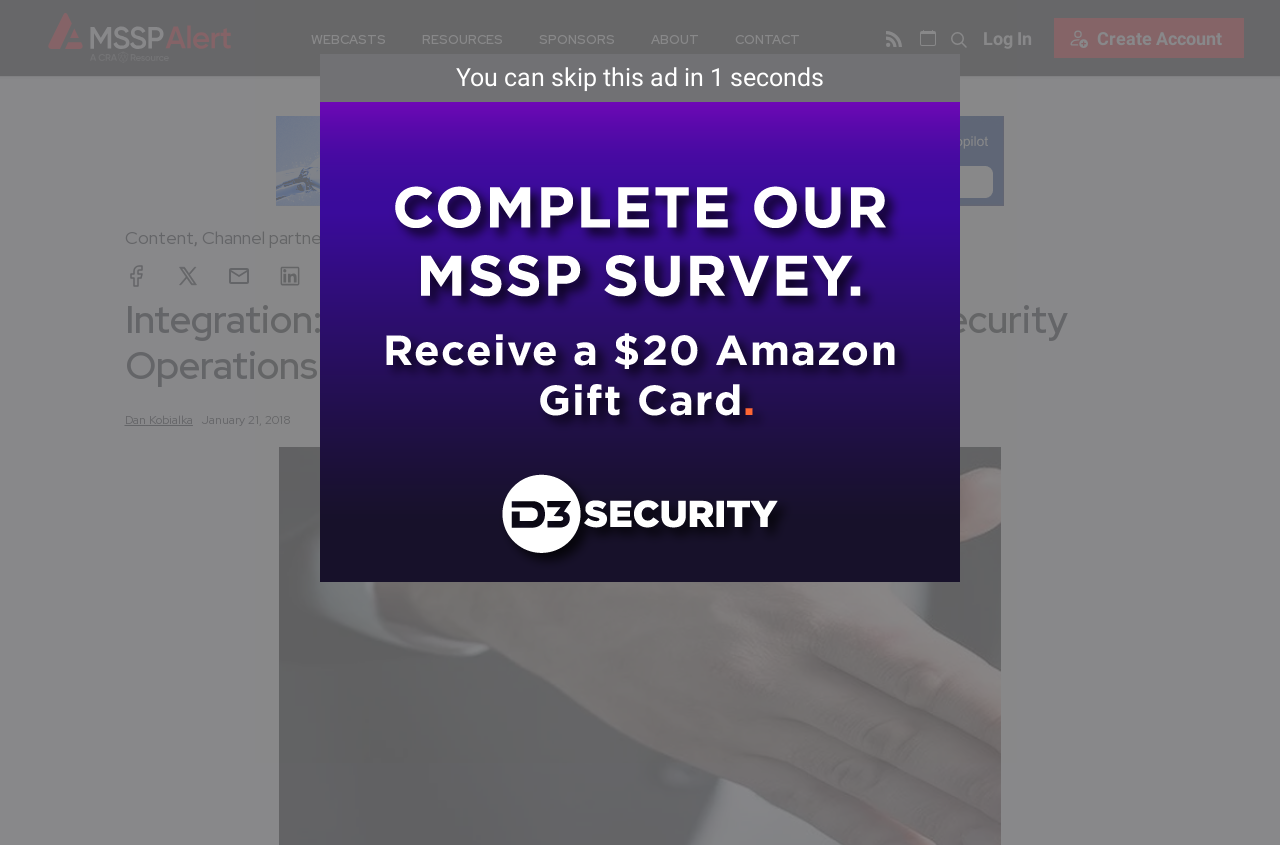Using the information in the image, could you please answer the following question in detail:
How many social media sharing options are available?

I counted the social media sharing options by looking at the links with images, which are 'Share on Facebook', 'Share on Twitter', 'Share via email', and 'Share on LinkedIn'. There are four options in total.